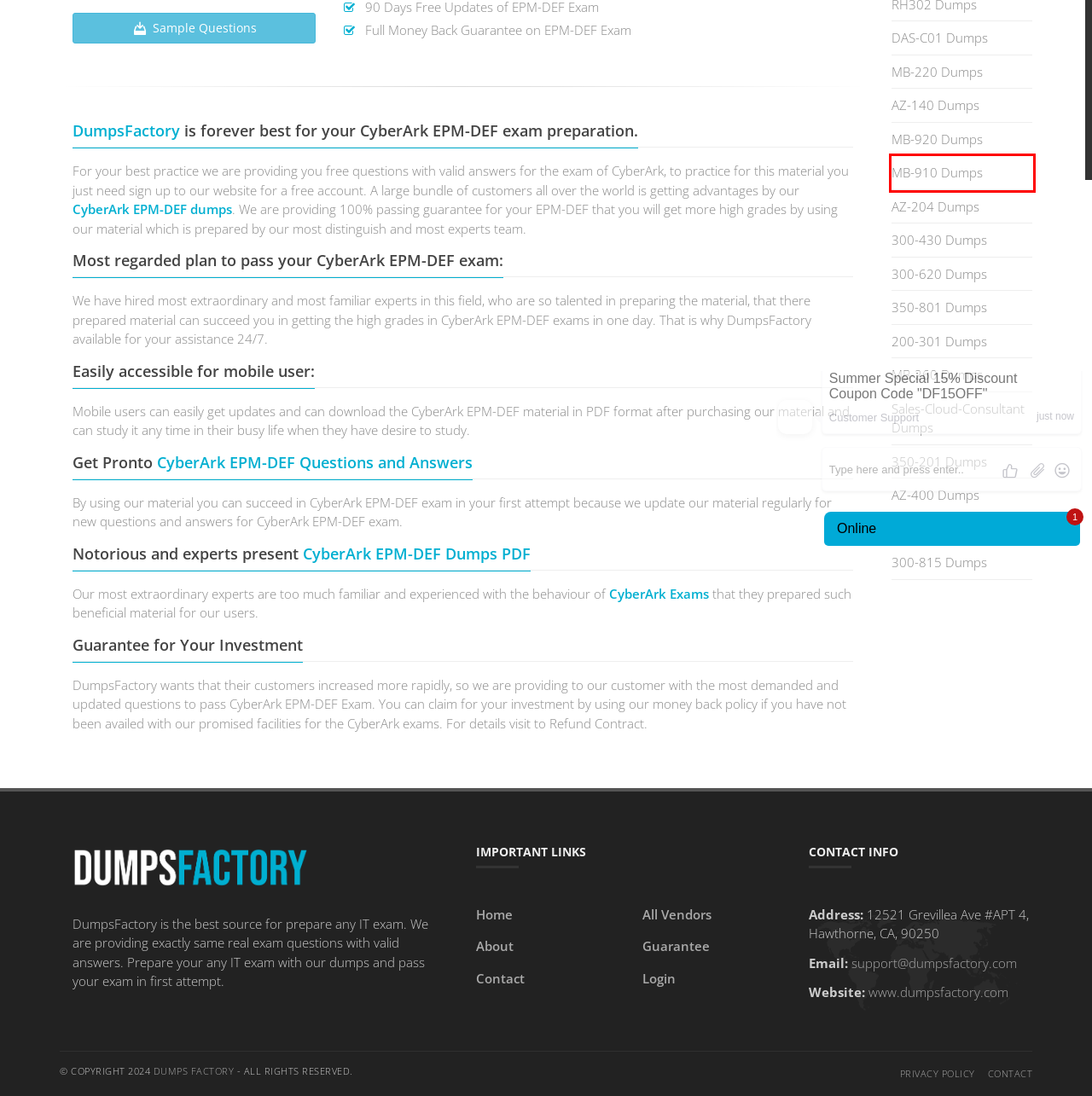You have a screenshot of a webpage with a red bounding box around an element. Choose the best matching webpage description that would appear after clicking the highlighted element. Here are the candidates:
A. 350-201 Dumps - Cisco 350-201 Exam Questions Answers
B. MB-910 Dumps - Microsoft MB-910 Exam Questions Answers
C. CRT-402 Dumps - Salesforce CRT-402 Exam Questions Answers
D. Sales-Cloud-Consultant Dumps - Salesforce Sales-Cloud-Consultant Exam Questions Answers
E. AZ-140 Dumps - Microsoft AZ-140 Exam Questions Answers
F. 350-801 Dumps - Cisco 350-801 Exam Questions Answers
G. 300-430 Dumps - Cisco 300-430 Exam Questions Answers
H. 300-620 Dumps - Cisco 300-620 Exam Questions Answers

B